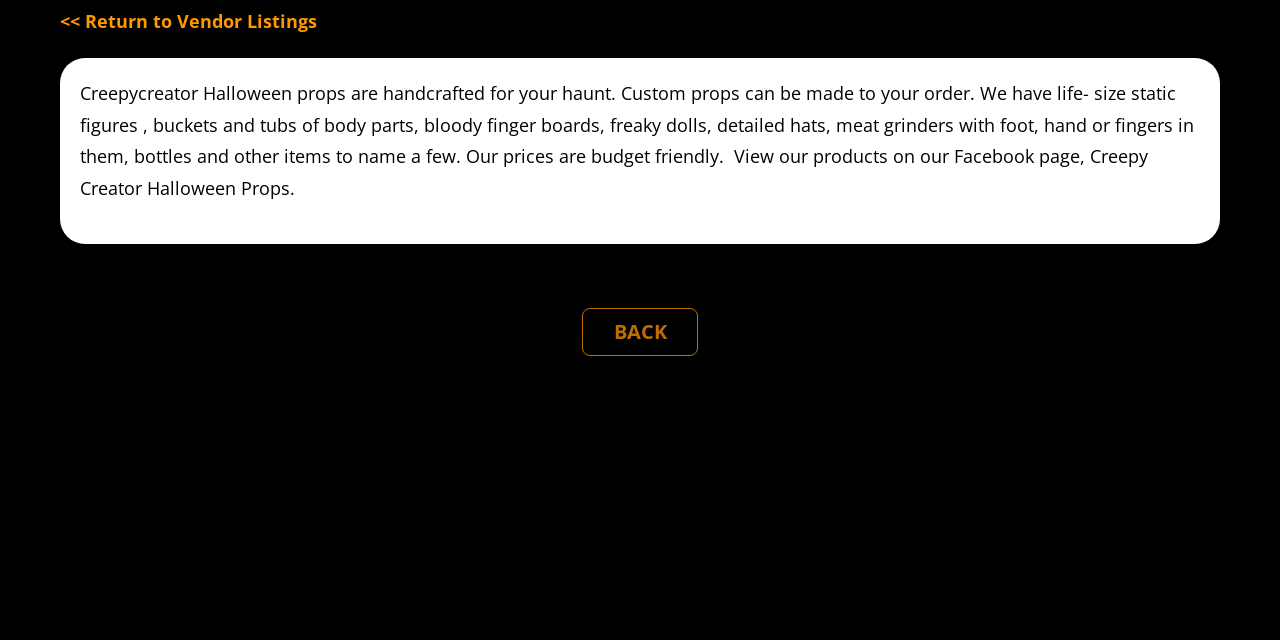Identify the bounding box coordinates for the UI element mentioned here: "<< Return to Vendor Listings". Provide the coordinates as four float values between 0 and 1, i.e., [left, top, right, bottom].

[0.047, 0.013, 0.248, 0.051]